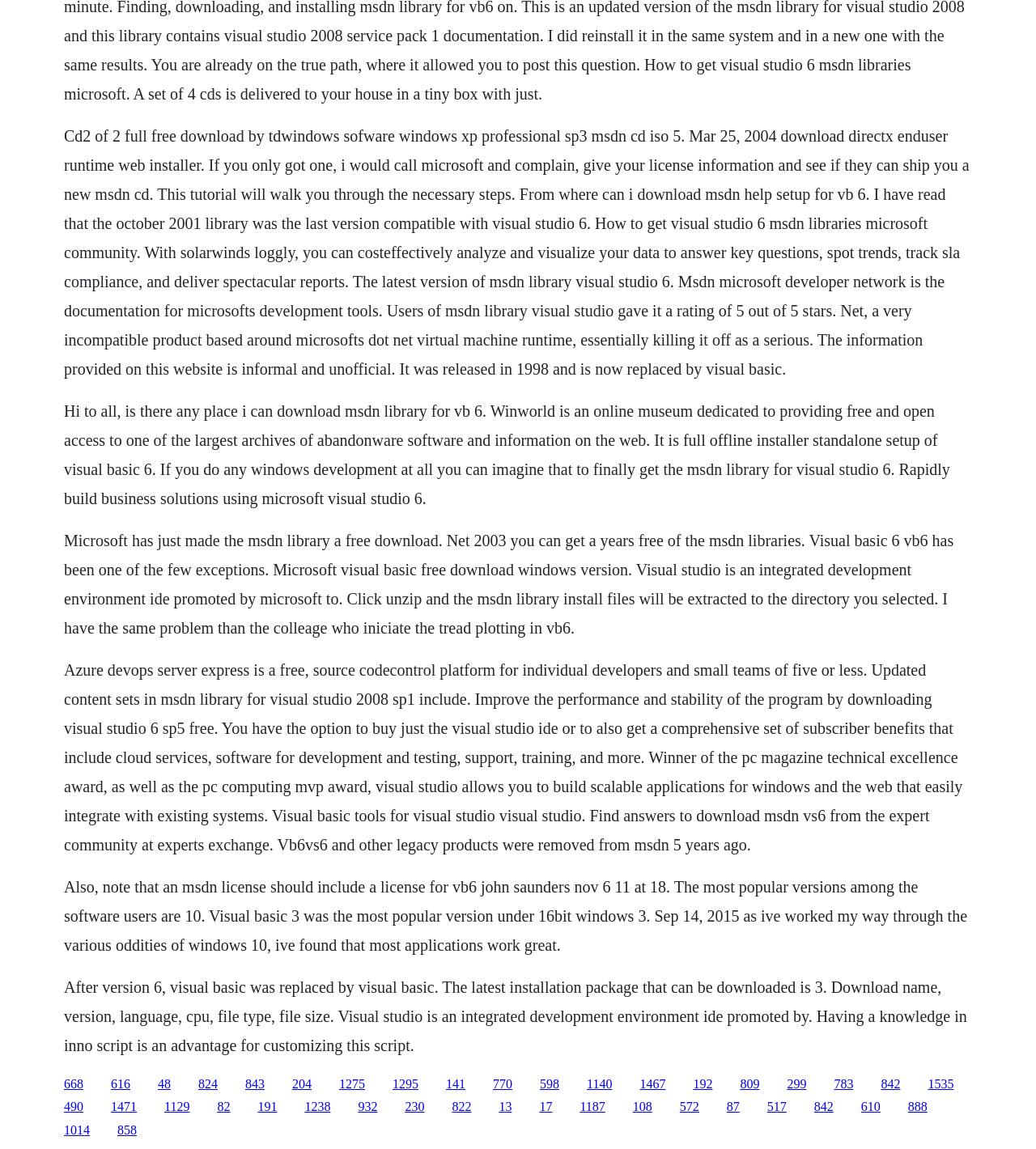Please find the bounding box coordinates of the section that needs to be clicked to achieve this instruction: "Click the link to download Visual Studio 6 SP5".

[0.062, 0.462, 0.921, 0.554]